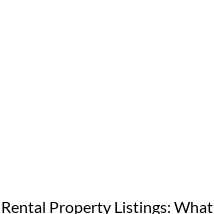What is the purpose of the content?
Based on the visual details in the image, please answer the question thoroughly.

The caption states that the content is intended to provide practical insights into effective property presentation and marketing strategies, ultimately driving more bookings. This implies that the purpose of the content is to help landlords and property managers optimize their rental listings to attract more customers.